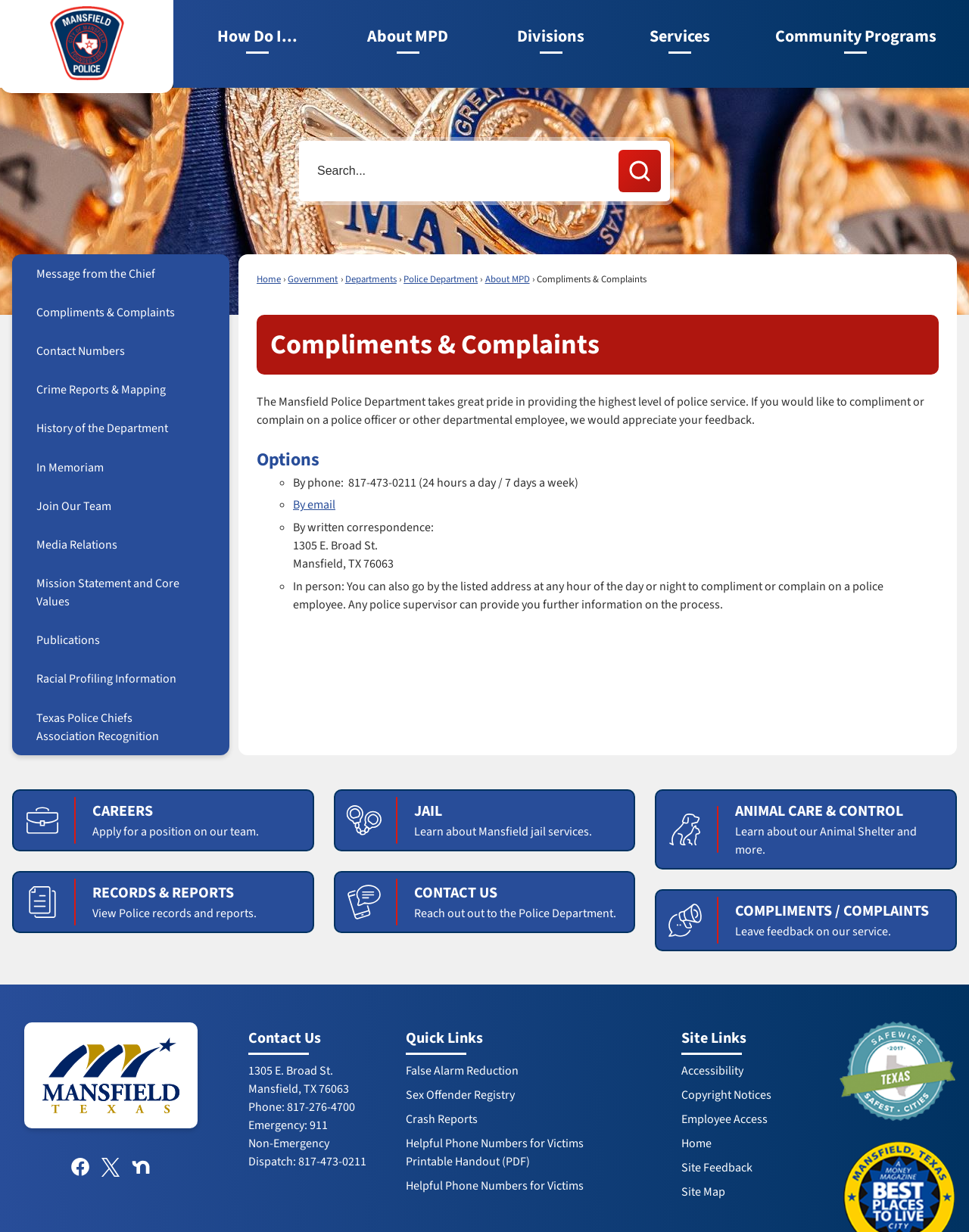Answer the following query concisely with a single word or phrase:
What can you do on this webpage?

Submit compliments or complaints